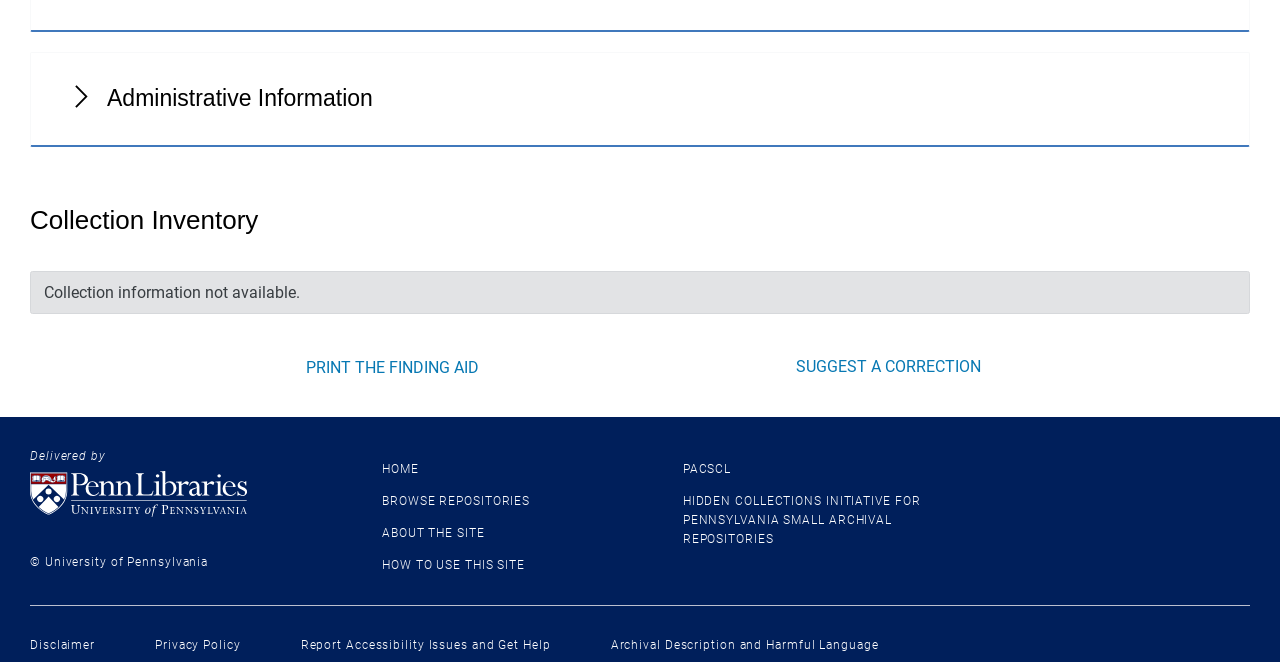Bounding box coordinates are to be given in the format (top-left x, top-left y, bottom-right x, bottom-right y). All values must be floating point numbers between 0 and 1. Provide the bounding box coordinate for the UI element described as: parent_node: Delivered by

[0.023, 0.711, 0.252, 0.781]